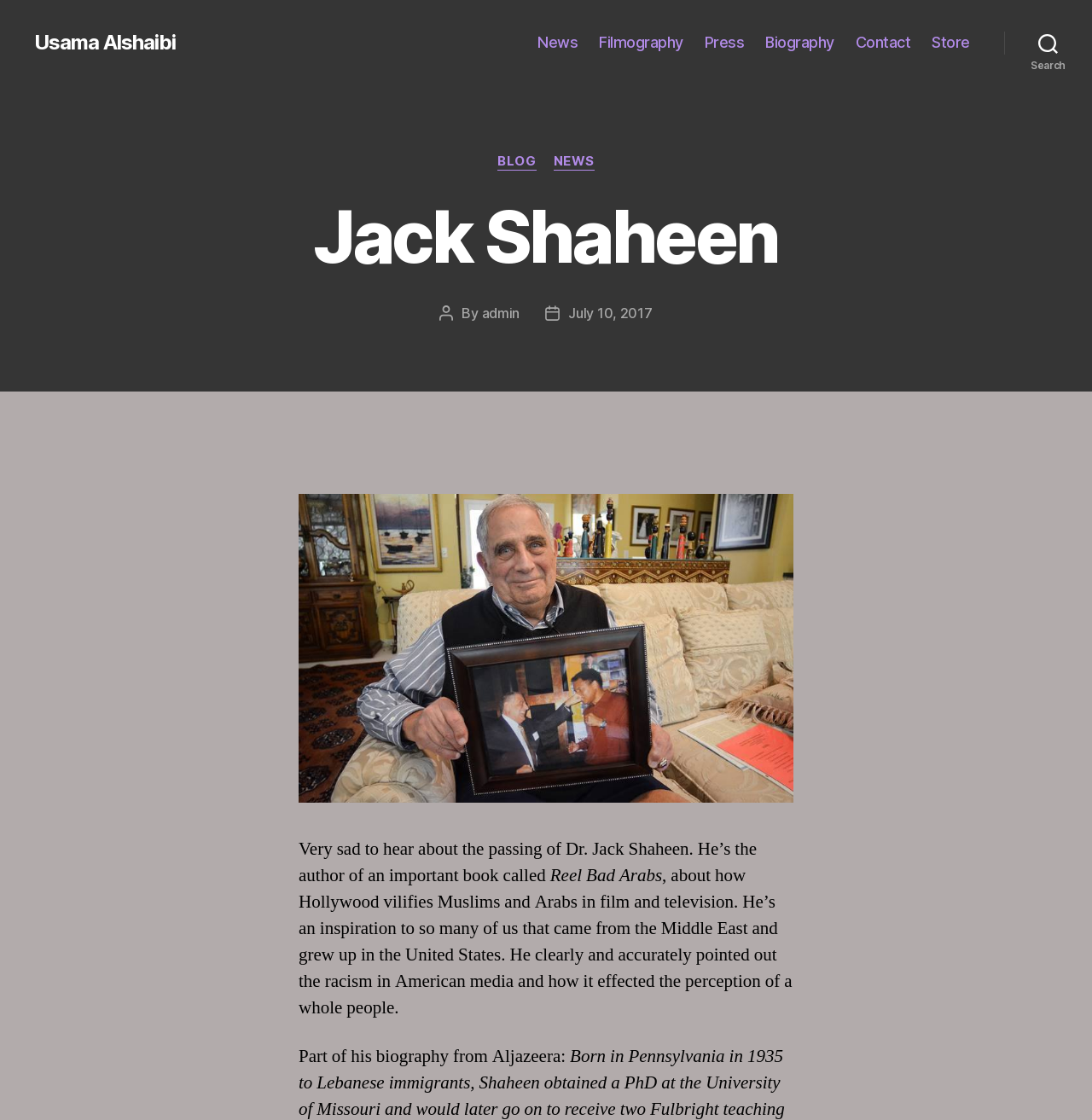Explain the webpage in detail.

This webpage is dedicated to Jack Shaheen and Usama Alshaibi. At the top left, there is a link to Usama Alshaibi's profile. Below it, a horizontal navigation menu spans across the top of the page, featuring links to News, Filmography, Press, Biography, Contact, and Store. 

On the top right, a search button is located. When expanded, it reveals a header section with categories and links to BLOG and NEWS. Below this, a prominent heading displays "Jack Shaheen". 

The main content of the page is a tribute to Dr. Jack Shaheen, with a passage expressing sadness about his passing. The text describes his book "Reel Bad Arabs", which examines how Hollywood portrays Muslims and Arabs in film and television. The passage also praises Dr. Shaheen's work in pointing out racism in American media and its impact on people's perceptions. 

Finally, there is a mention of Dr. Shaheen's biography, with a reference to Aljazeera.